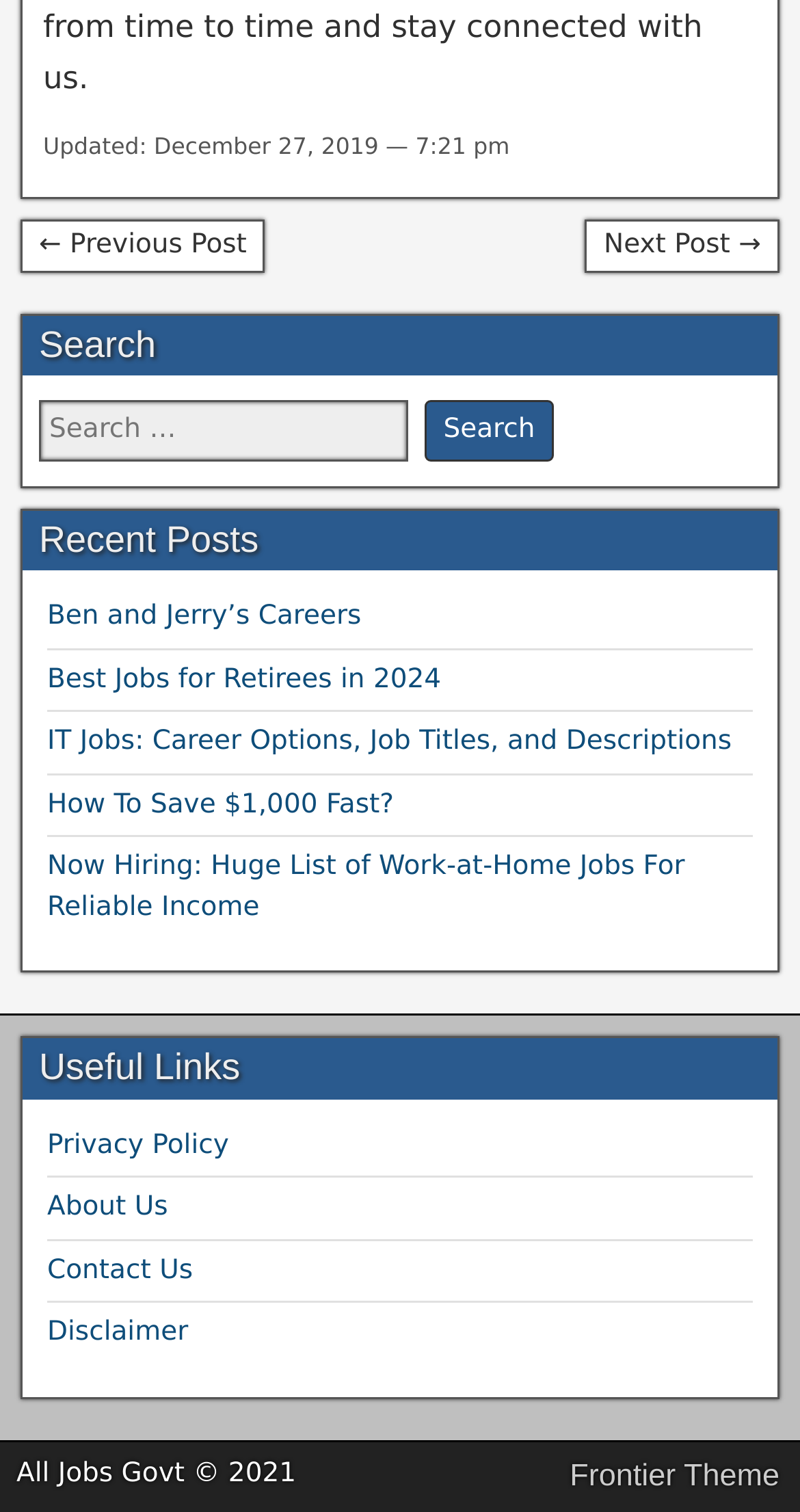Find the bounding box coordinates for the area that must be clicked to perform this action: "View recent post 'Ben and Jerry’s Careers'".

[0.059, 0.398, 0.452, 0.418]